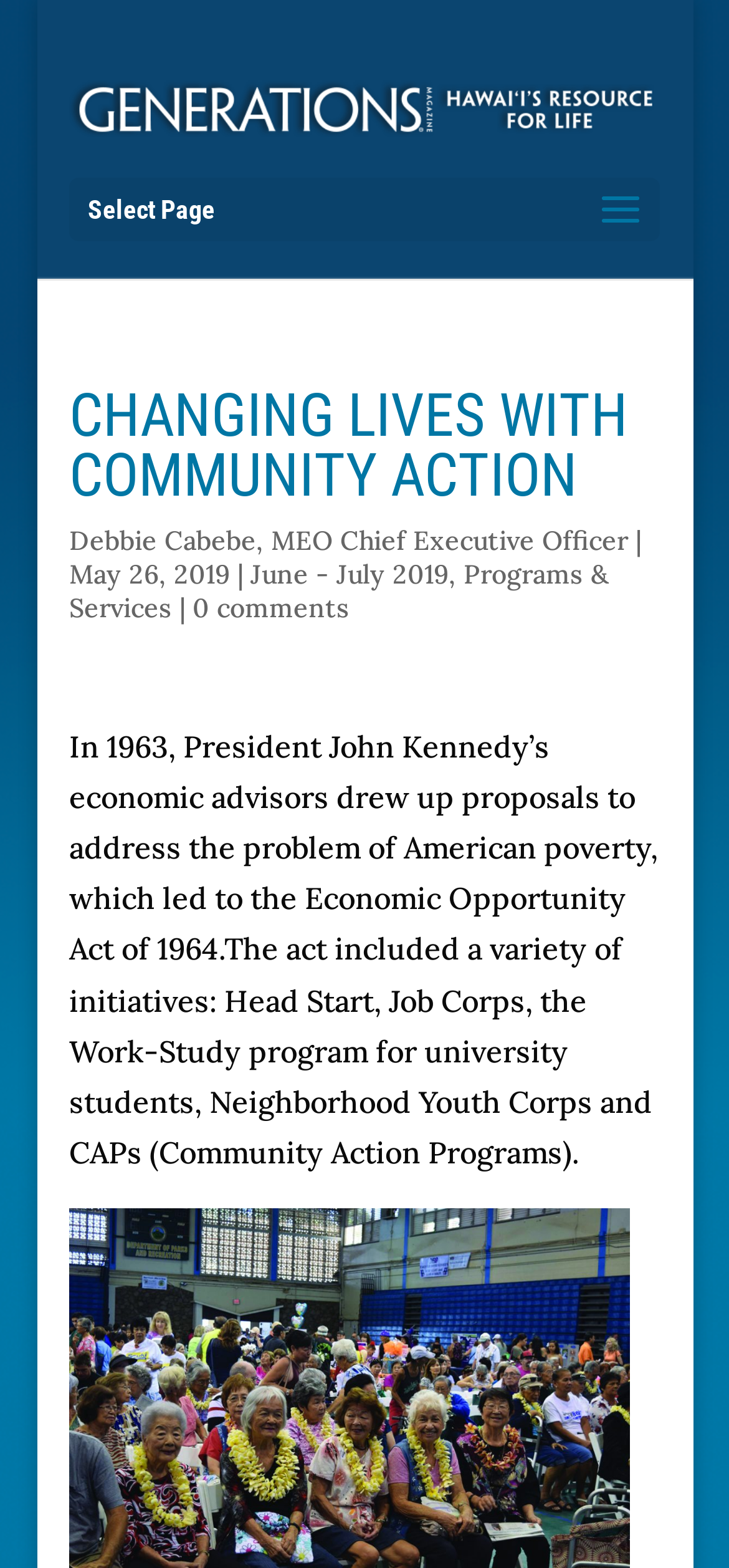What is the name of the magazine?
Examine the image and provide an in-depth answer to the question.

The name of the magazine can be found in the top-left corner of the webpage, where there is a link and an image with the same name 'Generations Magazine'.